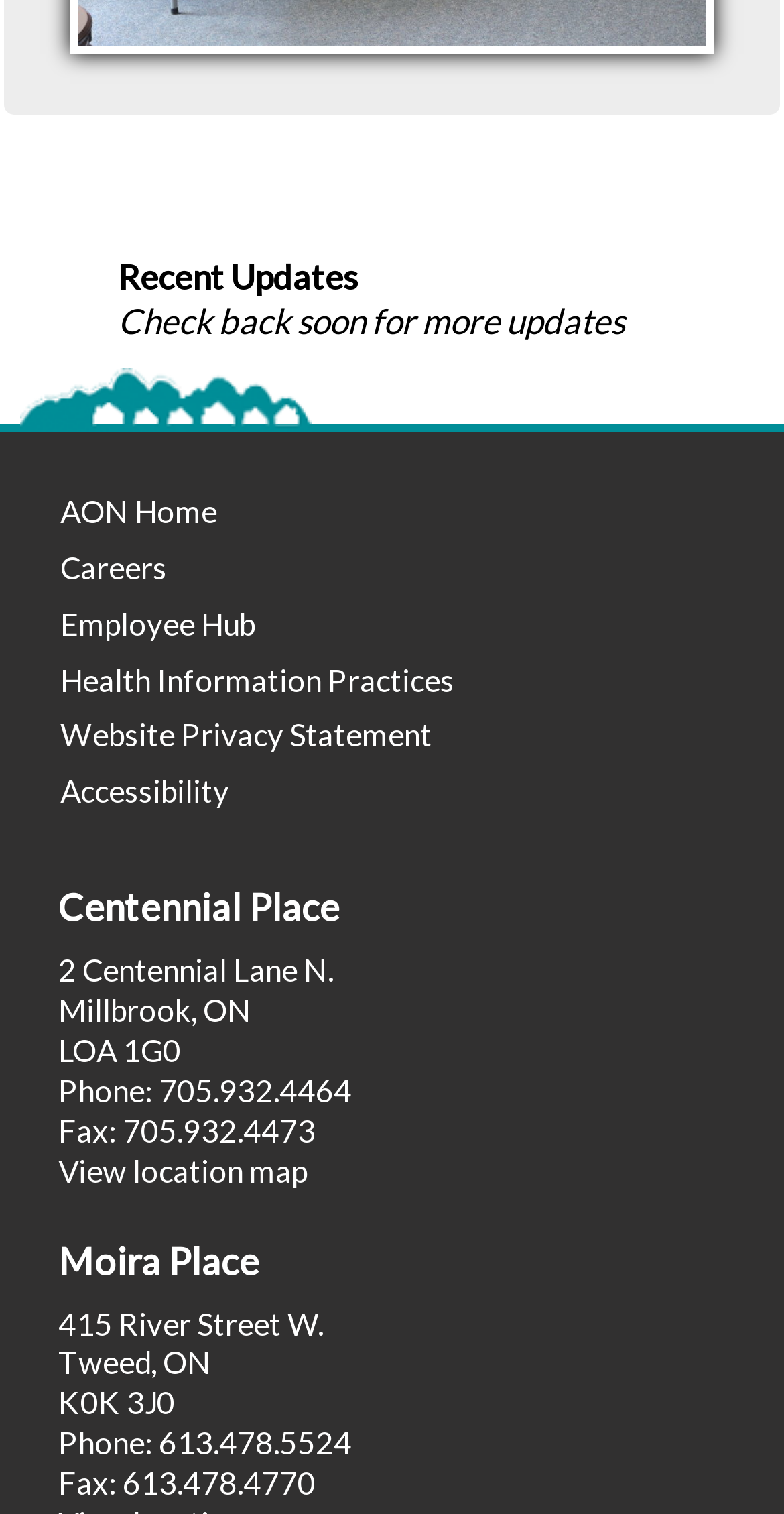Determine the bounding box coordinates of the element that should be clicked to execute the following command: "view location map".

[0.074, 0.761, 0.392, 0.785]